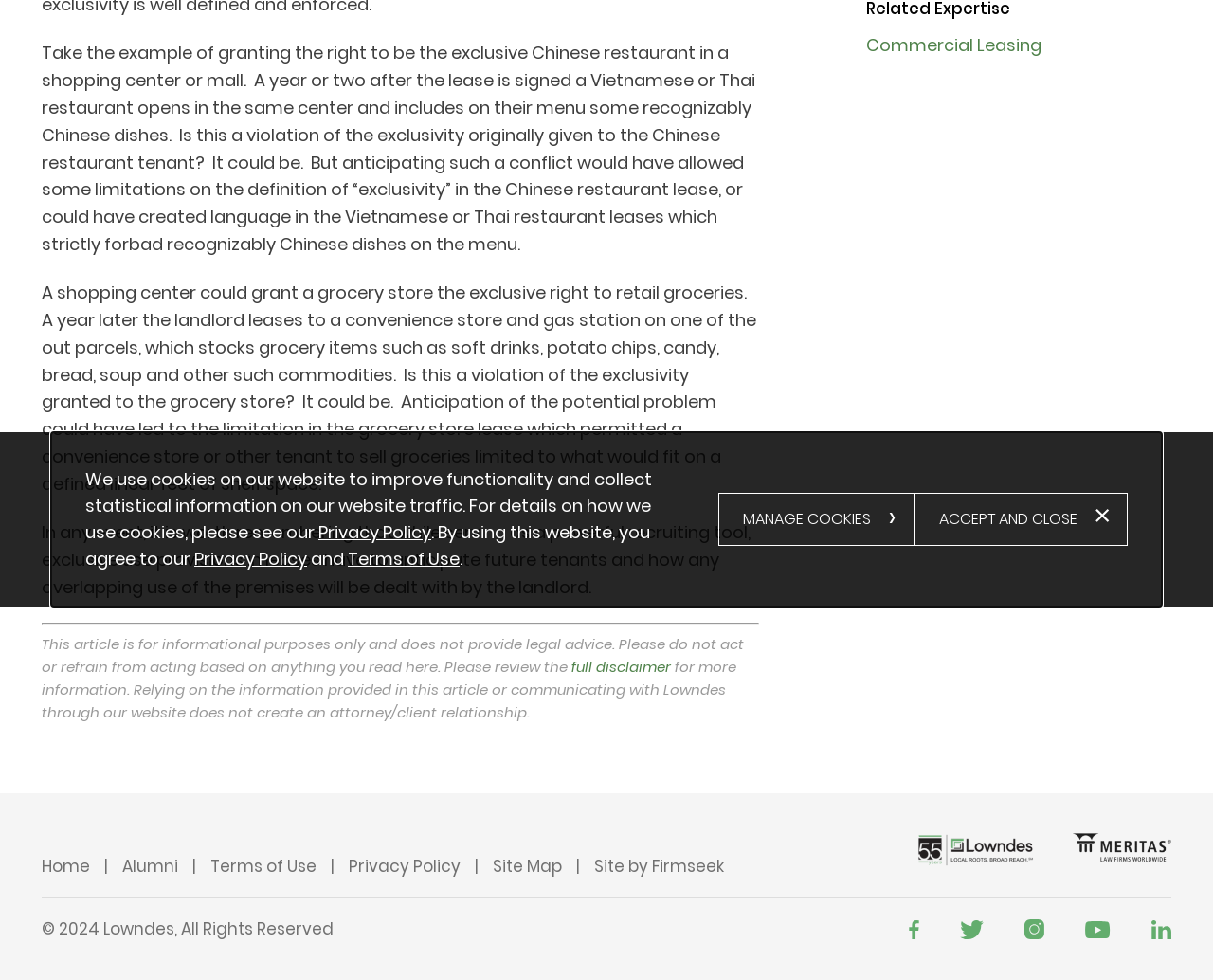Based on the element description Terms of Use, identify the bounding box coordinates for the UI element. The coordinates should be in the format (top-left x, top-left y, bottom-right x, bottom-right y) and within the 0 to 1 range.

[0.173, 0.872, 0.261, 0.895]